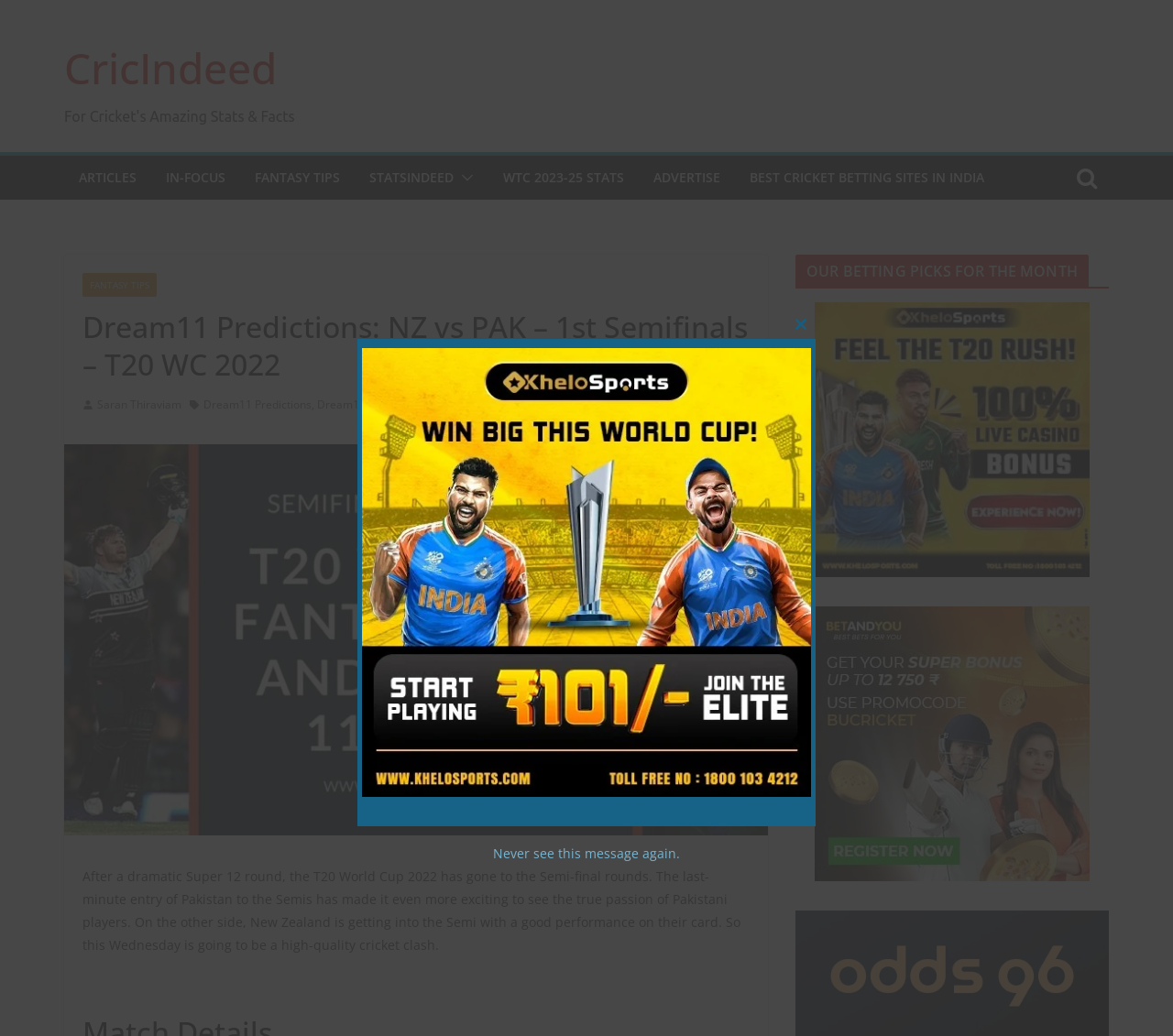Write an elaborate caption that captures the essence of the webpage.

The webpage is about Dream11 predictions for the semifinal match between New Zealand and Pakistan in the T20 World Cup 2022. At the top, there is a heading "CricIndeed" with a link to the website. Below it, there are several links to different sections of the website, including "ARTICLES", "IN-FOCUS", "FANTASY TIPS", and "STATSINDEED". 

To the right of these links, there is a button with an image, followed by more links to other sections, including "WTC 2023-25 STATS", "ADVERTISE", and "BEST CRICKET BETTING SITES IN INDIA". The latter link has a dropdown menu with more links, including "FANTASY TIPS" and the title of the current page, "Dream11 Predictions: NZ vs PAK – 1st Semifinals – T20 WC 2022".

Below the title, there is a header section with the same title, accompanied by an image and links to the author, "Saran Thiraviam", and other related topics, such as "Dream11 Team", "NZvsPAK", and "T20 World Cup 2022". 

Further down, there is a large image with a caption "nz vs pak dream11 team prediction t20 world cup 2022". Below the image, there is a paragraph of text discussing the upcoming semifinal match between New Zealand and Pakistan in the T20 World Cup 2022. 

To the right of the image and text, there is a section with a heading "OUR BETTING PICKS FOR THE MONTH" and two links to related content. At the bottom of the page, there are a few more links and buttons, including a "Close this module" button and a link to dismiss a message.